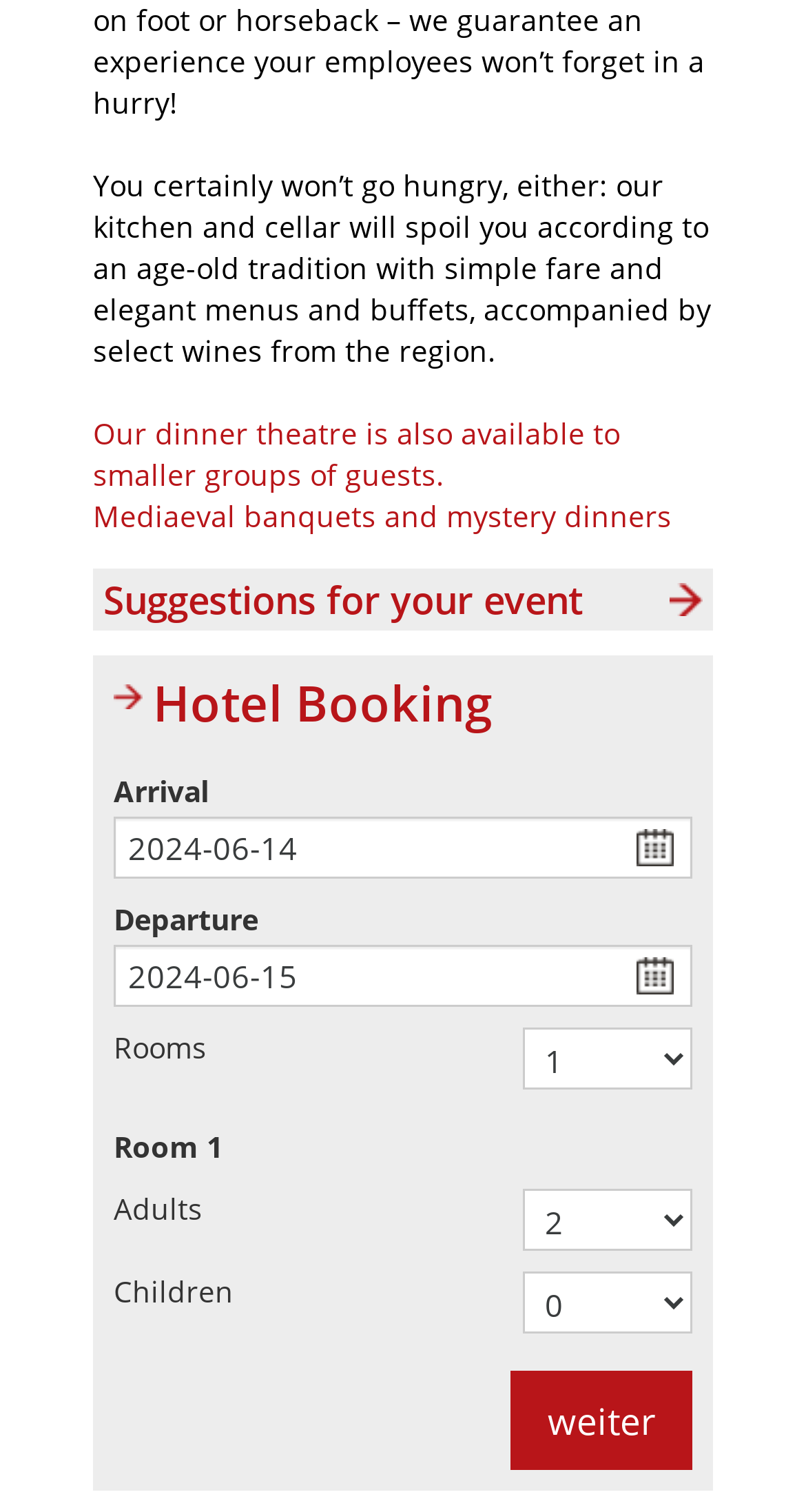What is the purpose of the 'Suggestions for your event' button?
Using the information from the image, give a concise answer in one word or a short phrase.

to provide suggestions